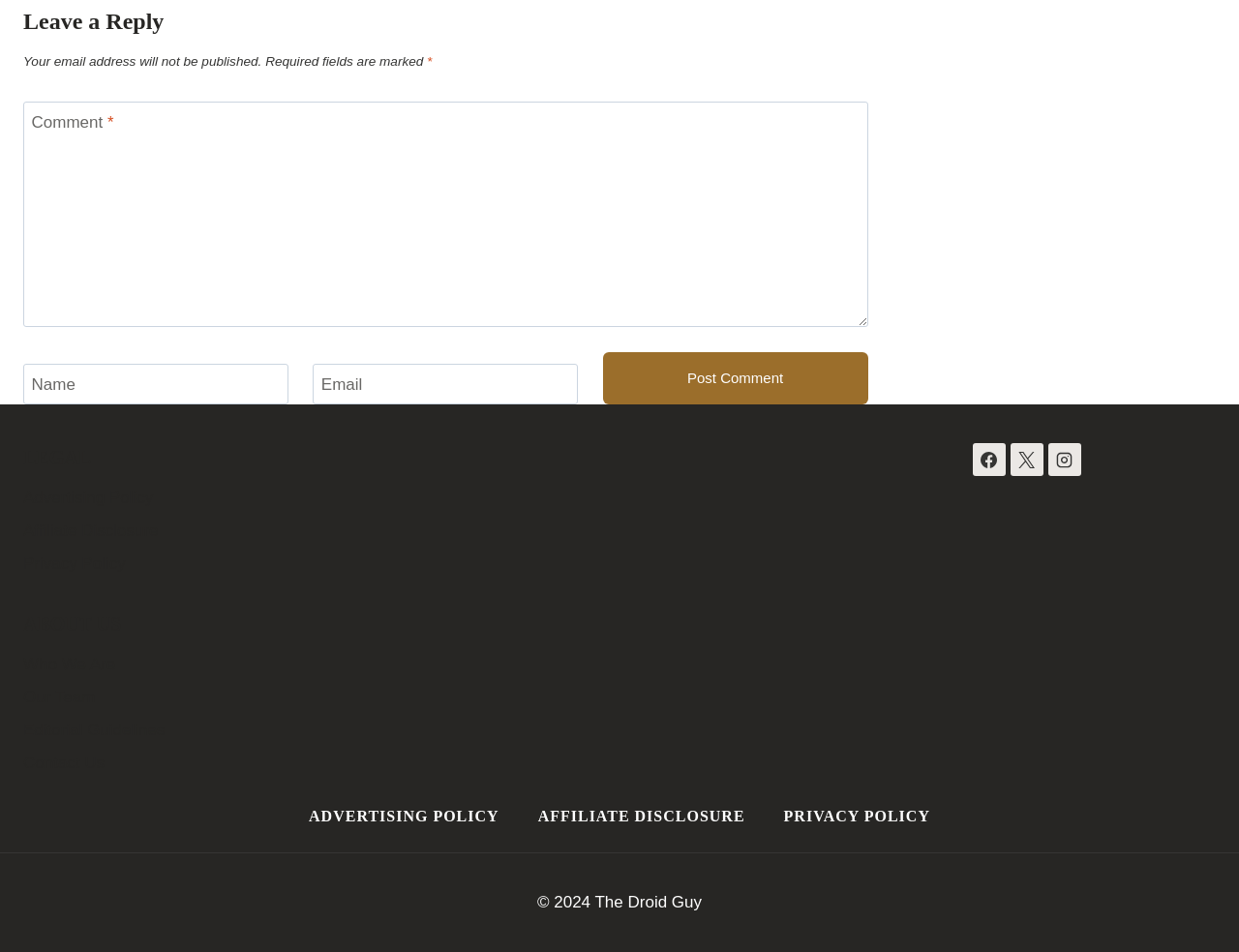What is the name of the website or organization?
Refer to the image and offer an in-depth and detailed answer to the question.

The copyright notice at the bottom of the page reads '© 2024 The Droid Guy', which suggests that 'The Droid Guy' is the name of the website or organization that owns the content.